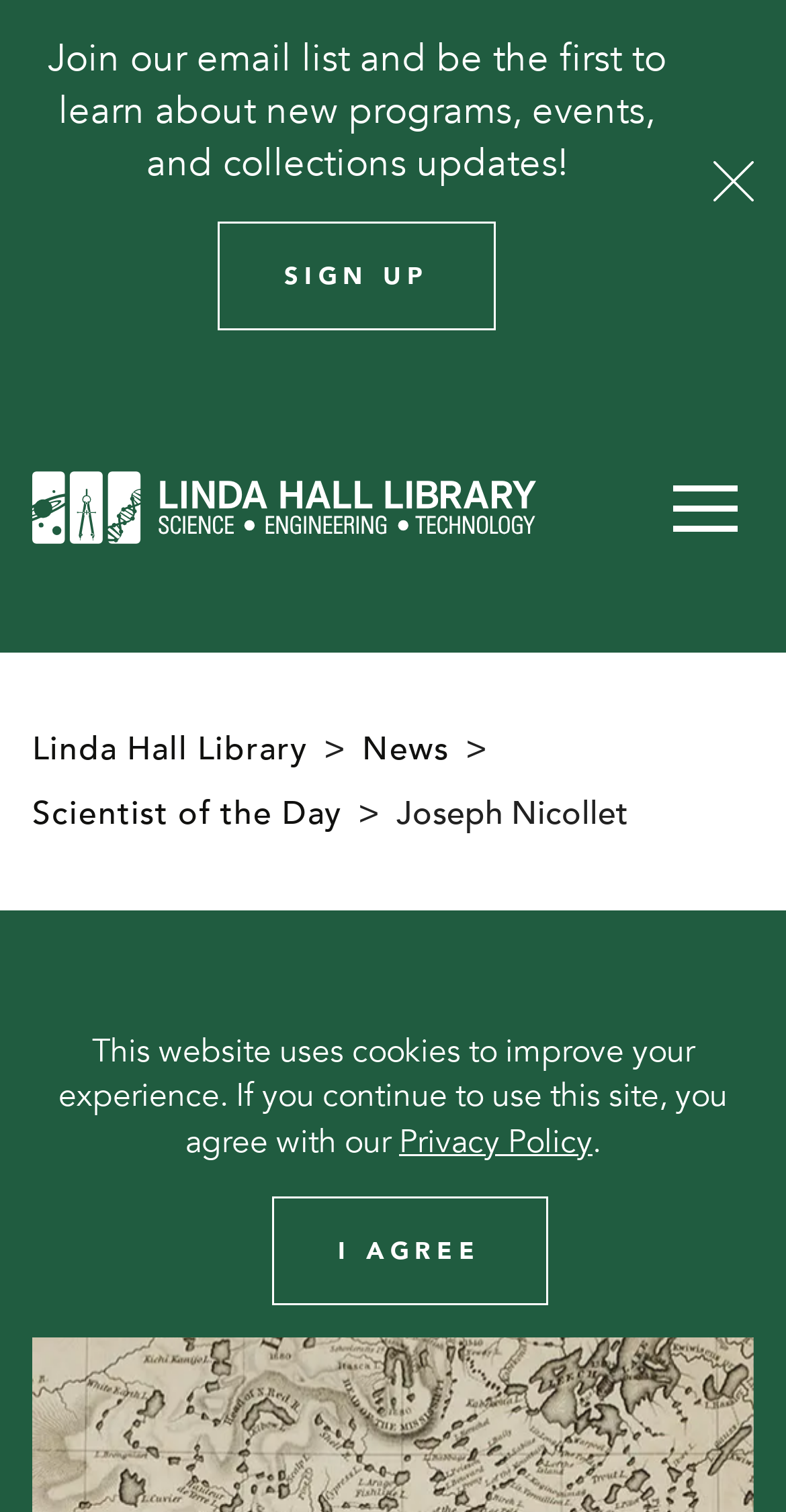Identify the title of the webpage and provide its text content.

SCIENTIST OF THE DAY - JOSEPH NICOLLET